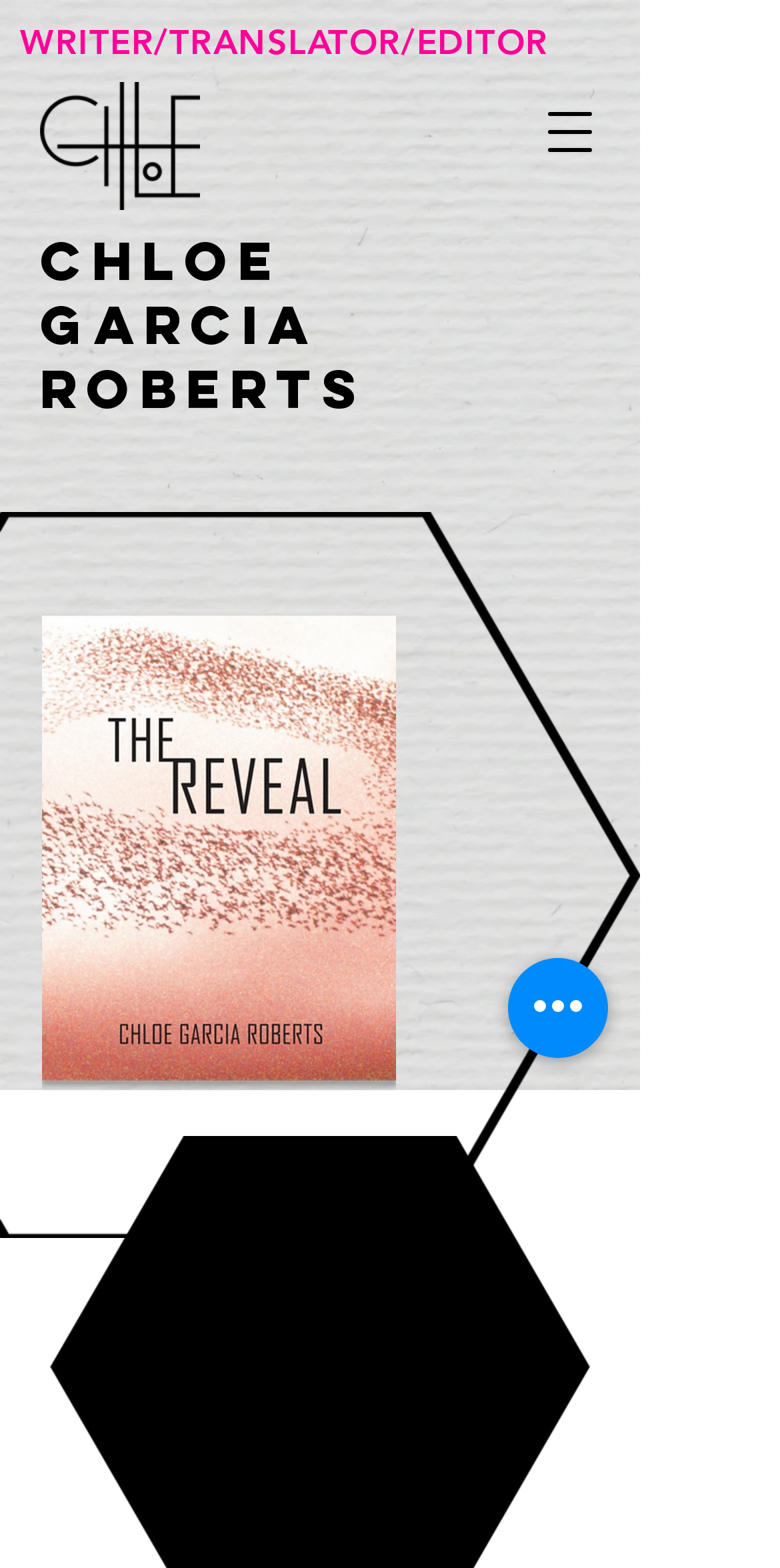Respond with a single word or phrase for the following question: 
How many images are on the webpage?

3